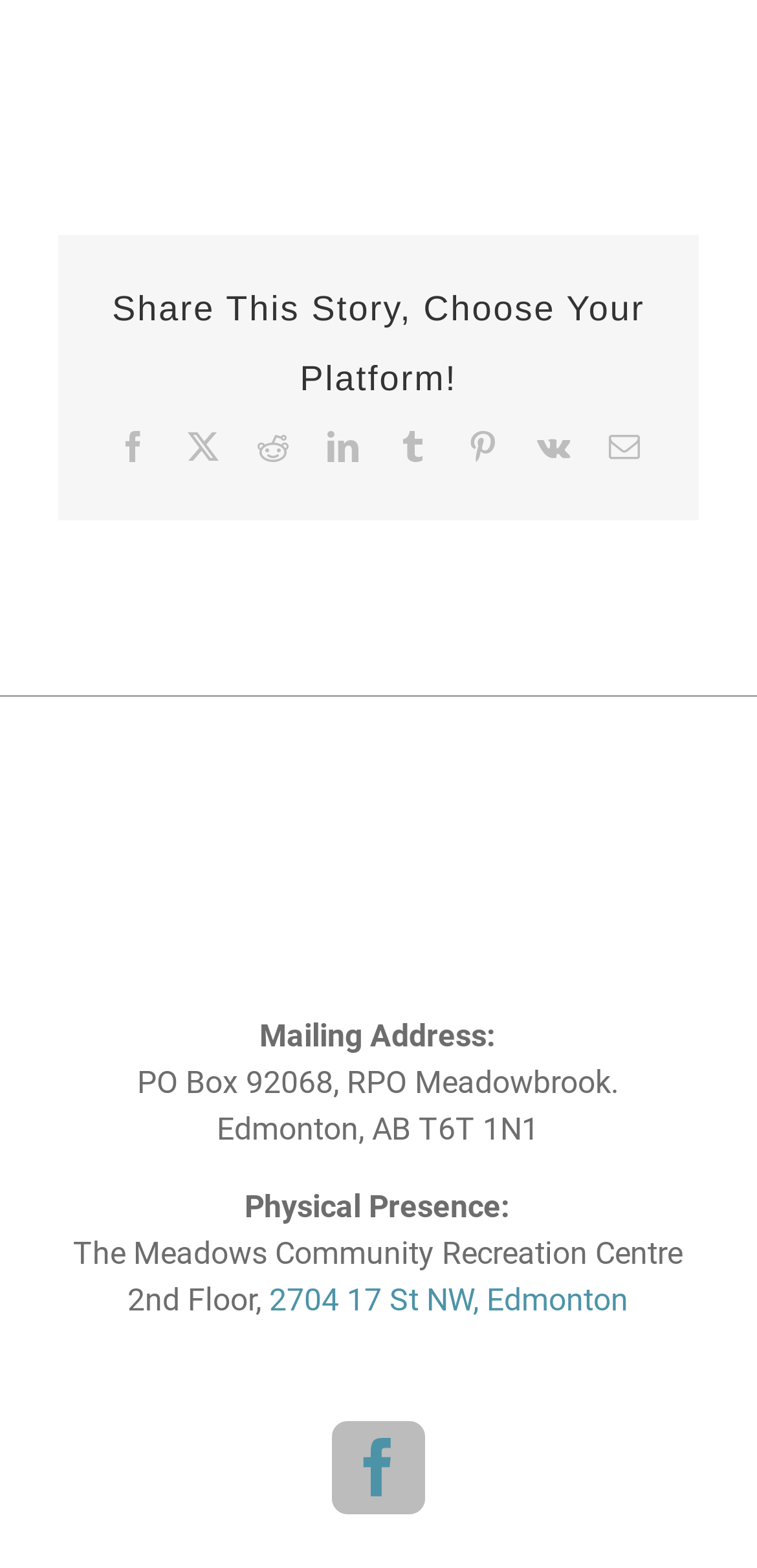Please identify the bounding box coordinates of the element that needs to be clicked to execute the following command: "Get directions to The Meadows Community Recreation Centre". Provide the bounding box using four float numbers between 0 and 1, formatted as [left, top, right, bottom].

[0.355, 0.818, 0.829, 0.841]